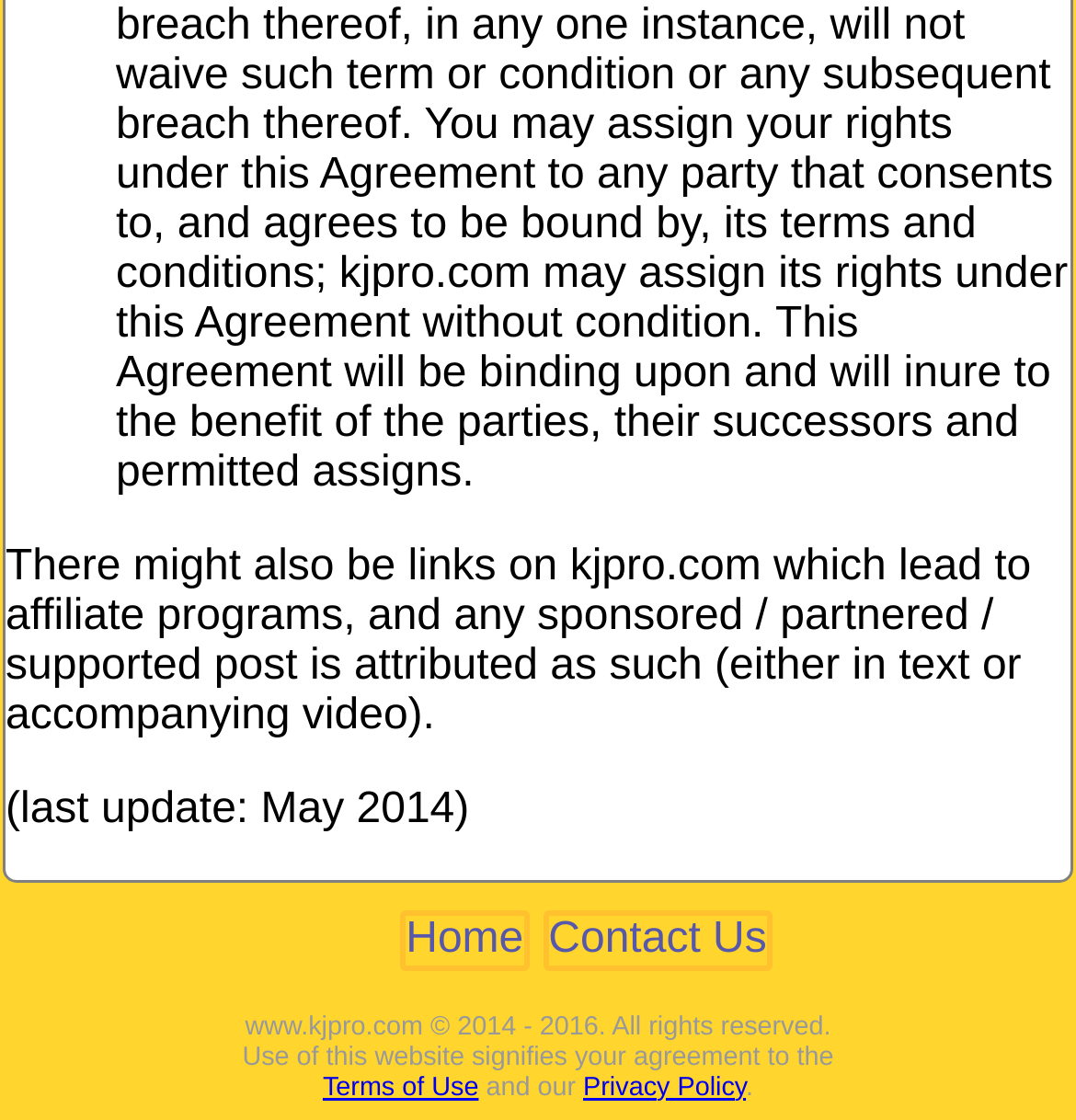Using the information shown in the image, answer the question with as much detail as possible: What is the last update year of the affiliate program information?

I found a statement at the top of the webpage that mentions 'last update: May 2014', which indicates the last update year of the affiliate program information is 2014.